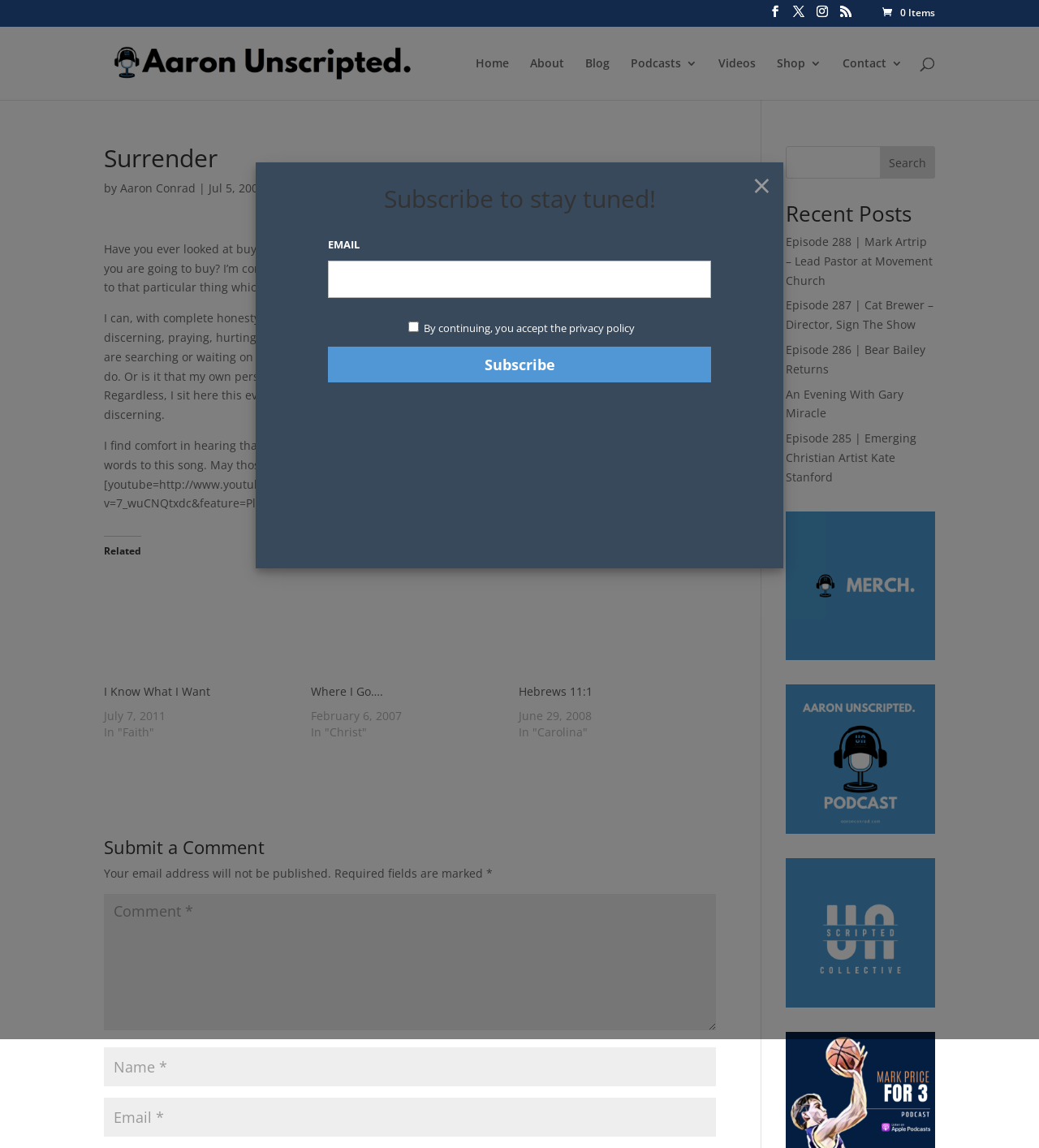Determine the bounding box of the UI element mentioned here: "Where I Go….". The coordinates must be in the format [left, top, right, bottom] with values ranging from 0 to 1.

[0.3, 0.595, 0.369, 0.609]